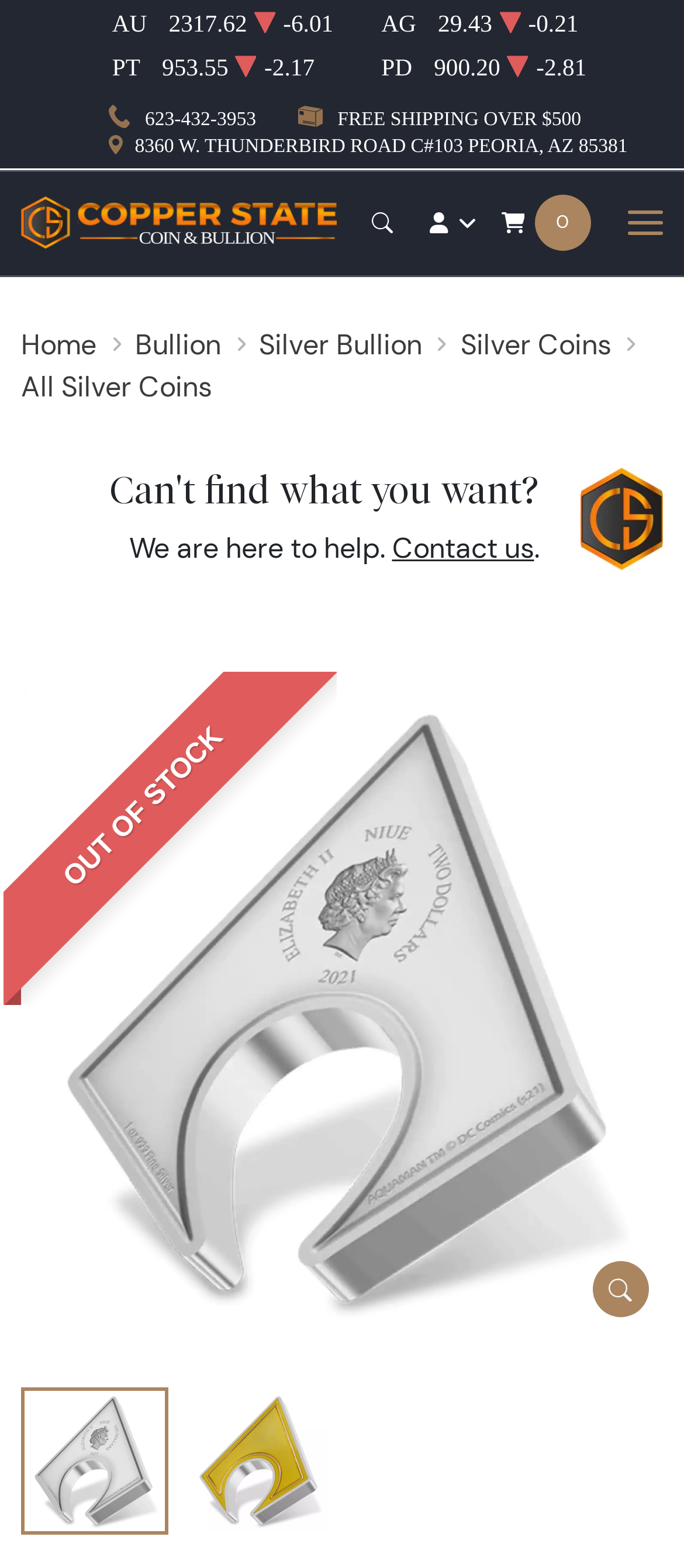Deliver a detailed narrative of the webpage's visual and textual elements.

This webpage is about the AQUAMAN Emblem - 2021 1oz Silver Coin, a product offered by Copper State Coin and Bullion. At the top, there is a phone number, "623-432-3953", and a notice about free shipping on orders over $500. Below that, the company's address is listed. 

On the left side, there is a logo of Copper State Coin and Bullion, accompanied by a few buttons and a dropdown menu. Above the logo, there are some metal prices listed, including AU, AG, PT, and PD, along with their corresponding prices and changes.

The main content of the page is divided into sections. The first section has a heading asking if the user can't find what they want, followed by a message saying "We are here to help" and a "Contact us" link. 

Below that, there is a notice that the product is out of stock. The product information is displayed in a carousel format, with two images of the coin on the left and right sides, respectively. Each image has a corresponding link to the product page. 

At the top and middle of the page, there are horizontal separators dividing the content into sections. The page also has a navigation menu at the top with links to the home page, bullion, silver bullion, silver coins, and all silver coins.